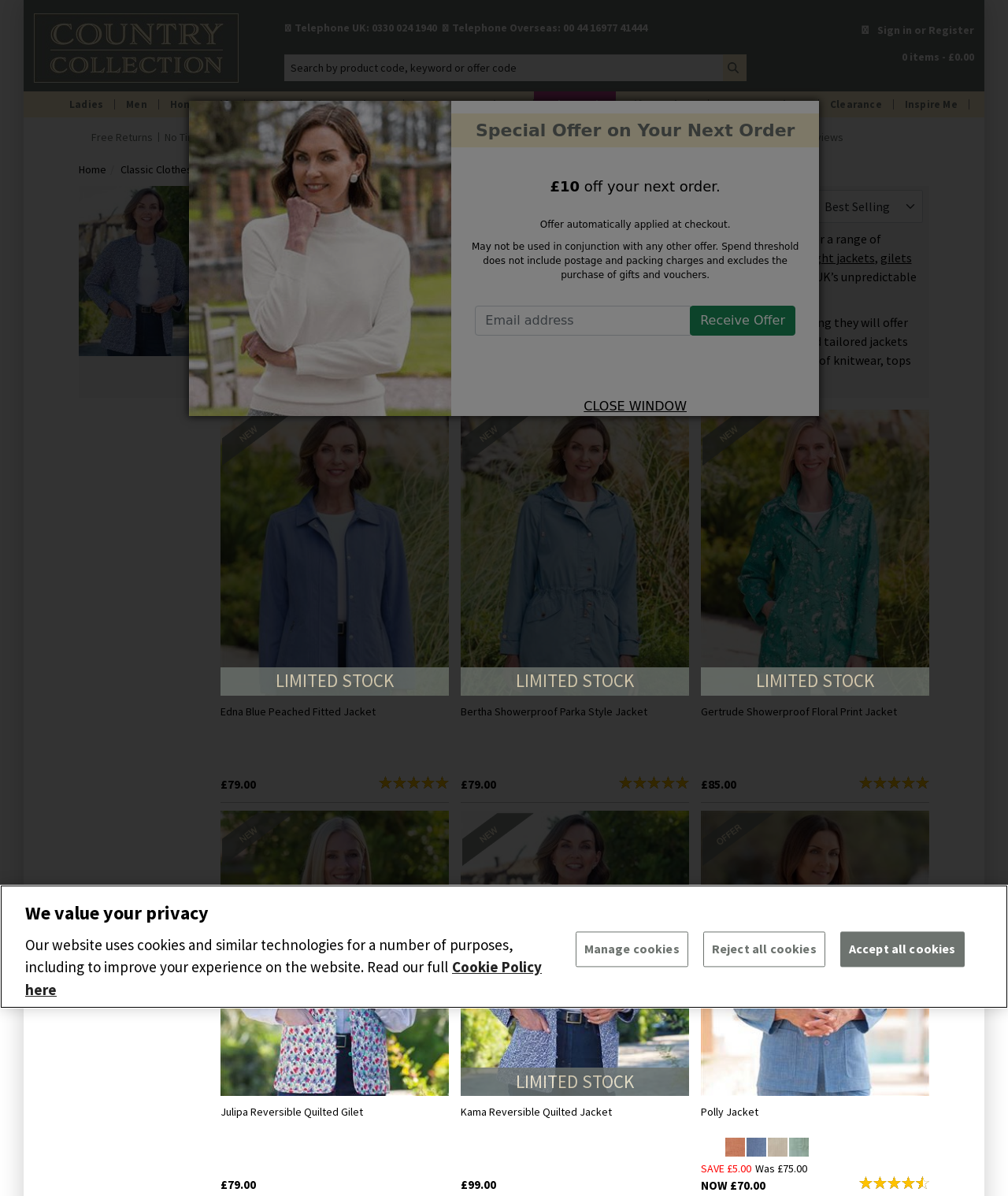Highlight the bounding box coordinates of the region I should click on to meet the following instruction: "View details of Edna Blue Peached Fitted Jacket".

[0.219, 0.455, 0.445, 0.467]